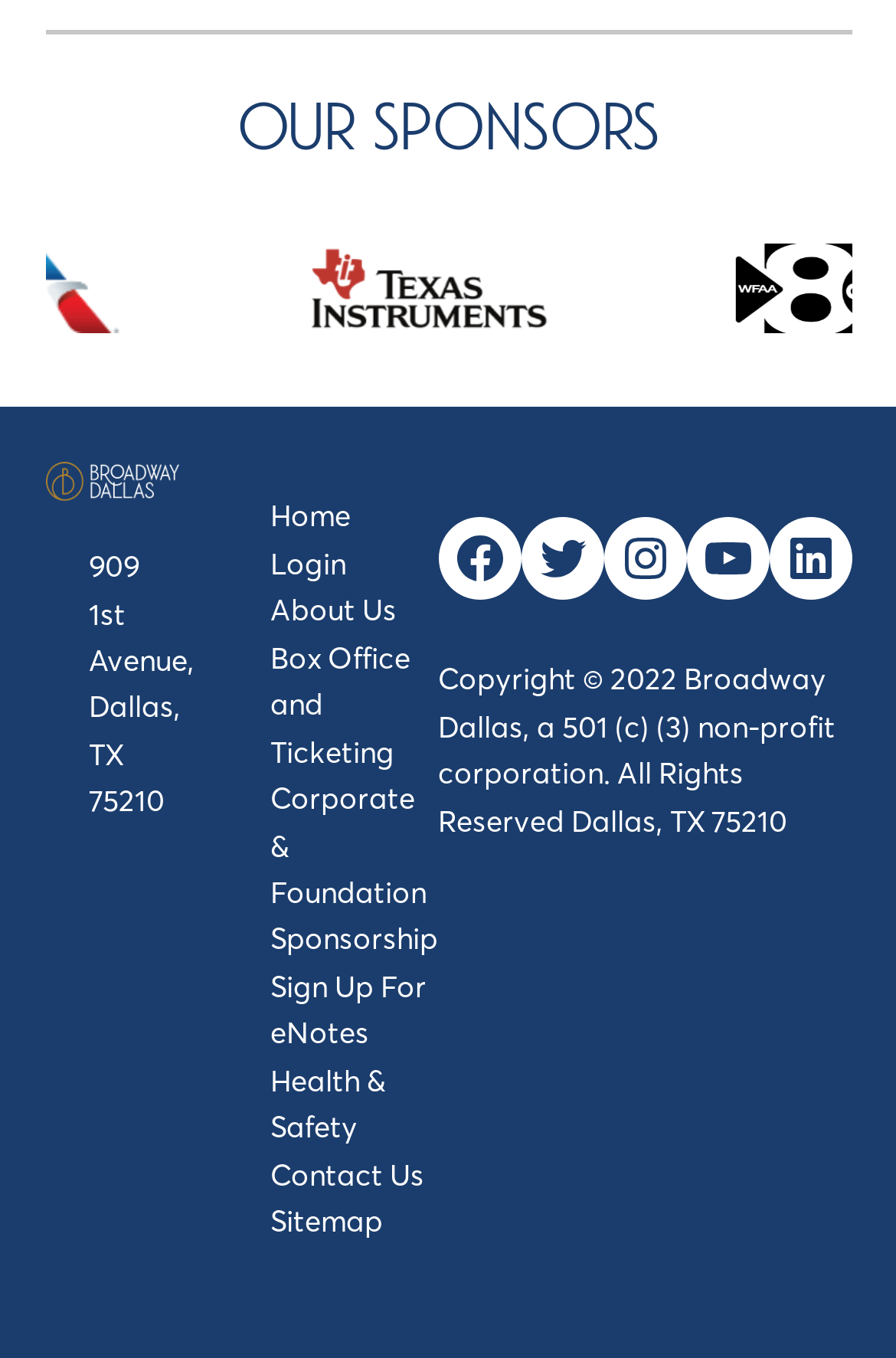Determine the bounding box coordinates of the section to be clicked to follow the instruction: "View archives for 2024". The coordinates should be given as four float numbers between 0 and 1, formatted as [left, top, right, bottom].

None